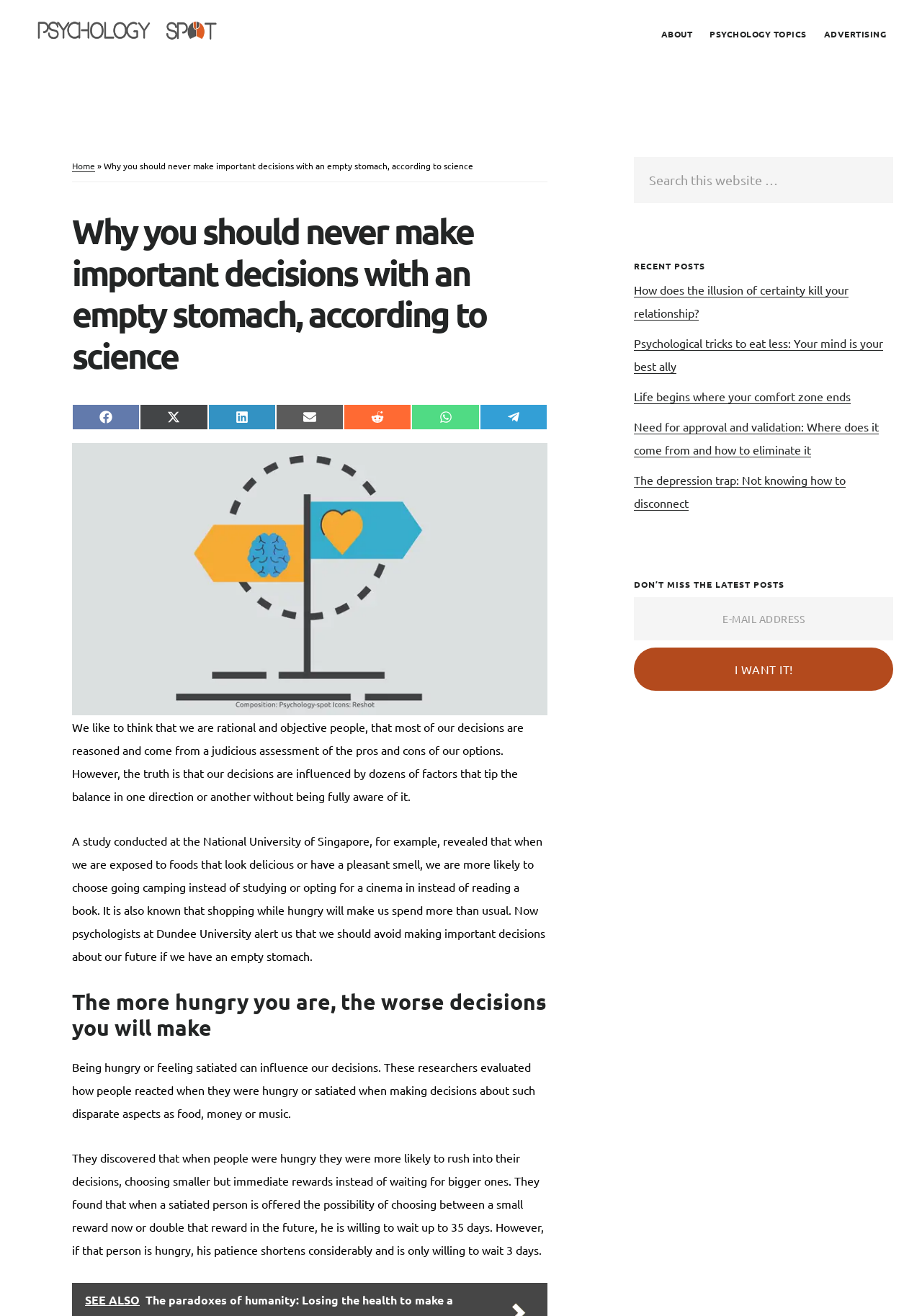Extract the bounding box of the UI element described as: "aria-label="E-Mail Address" name="ne" placeholder="E-Mail Address"".

[0.688, 0.454, 0.969, 0.486]